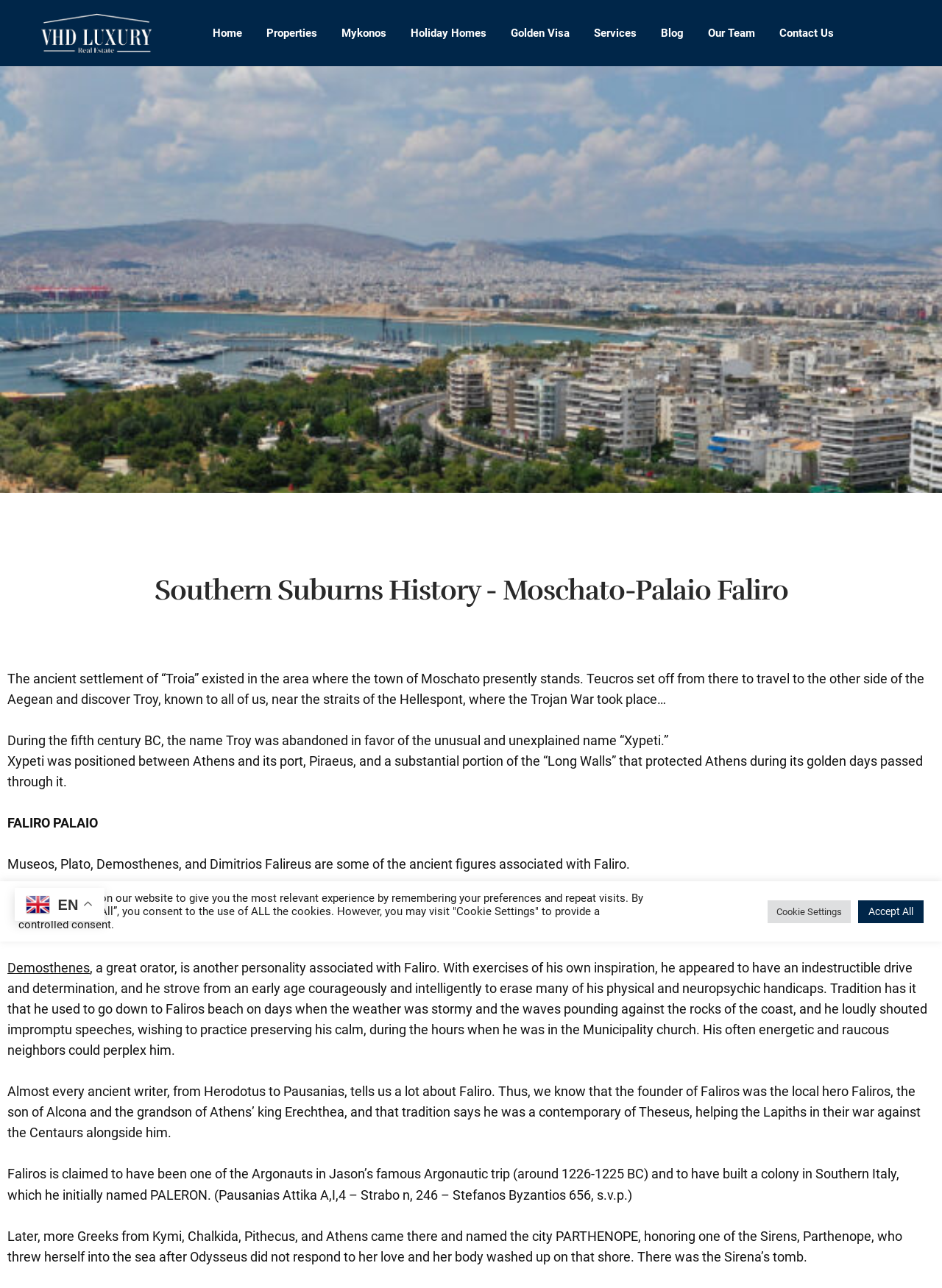Bounding box coordinates are given in the format (top-left x, top-left y, bottom-right x, bottom-right y). All values should be floating point numbers between 0 and 1. Provide the bounding box coordinate for the UI element described as: Home

[0.214, 0.0, 0.269, 0.051]